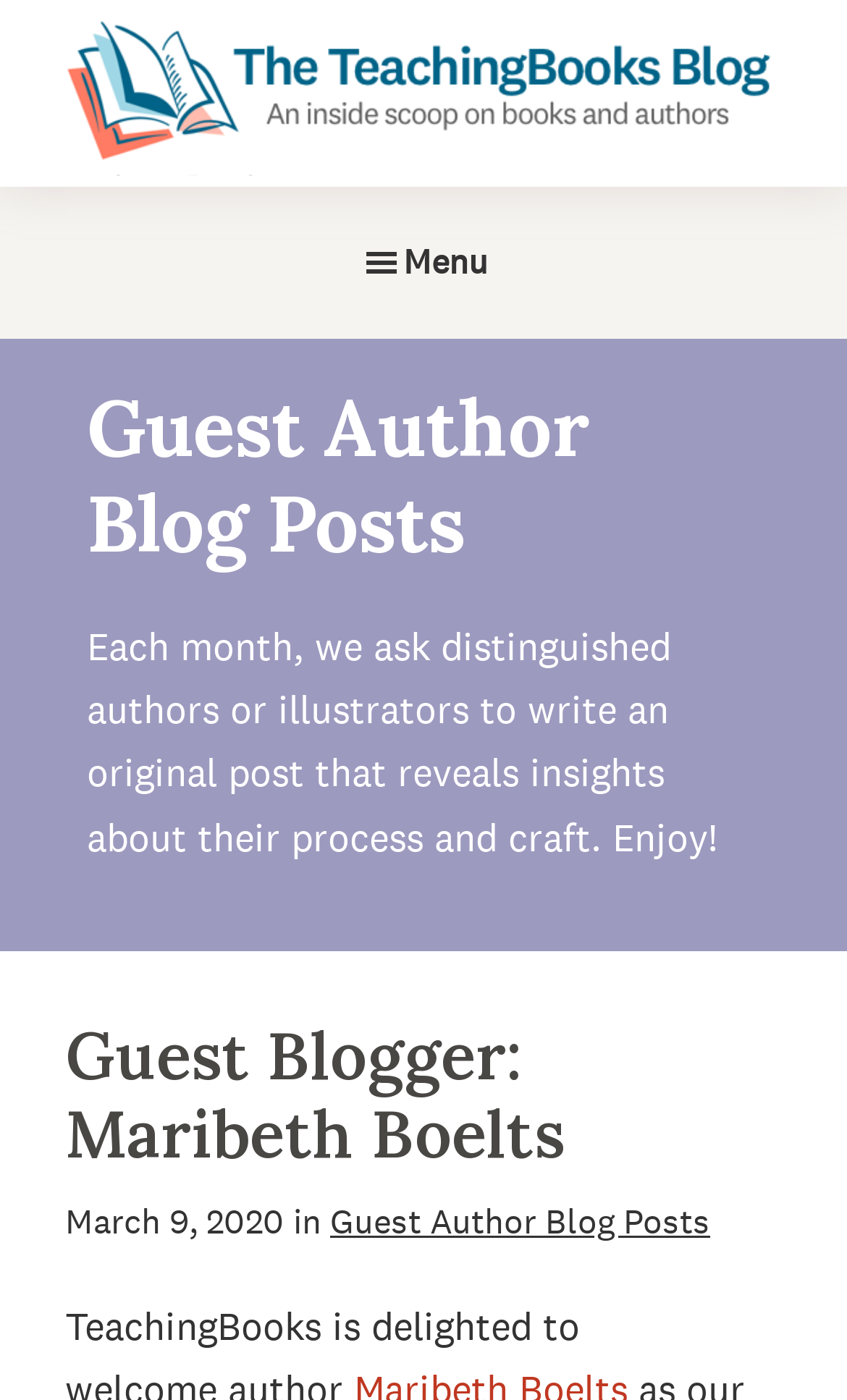Please extract the primary headline from the webpage.

Guest Blogger: Maribeth Boelts